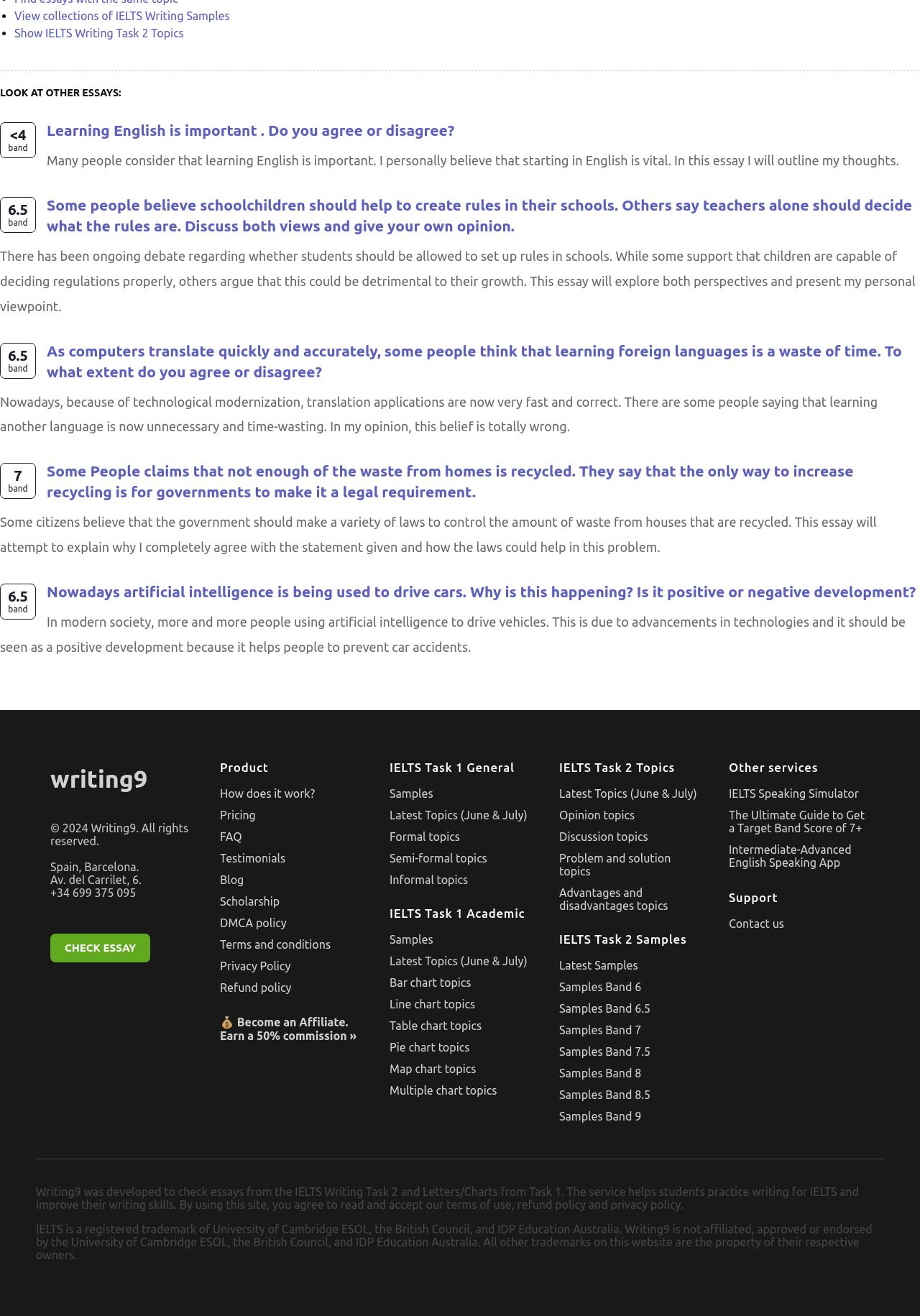What is the purpose of the website?
From the details in the image, answer the question comprehensively.

The website appears to be a collection of IELTS writing samples, providing resources for individuals preparing for the IELTS exam. The presence of links to 'View collections of IELTS Writing Samples' and 'Show IELTS Writing Task 2 Topics' suggests that the website is dedicated to providing writing samples and resources for IELTS test-takers.